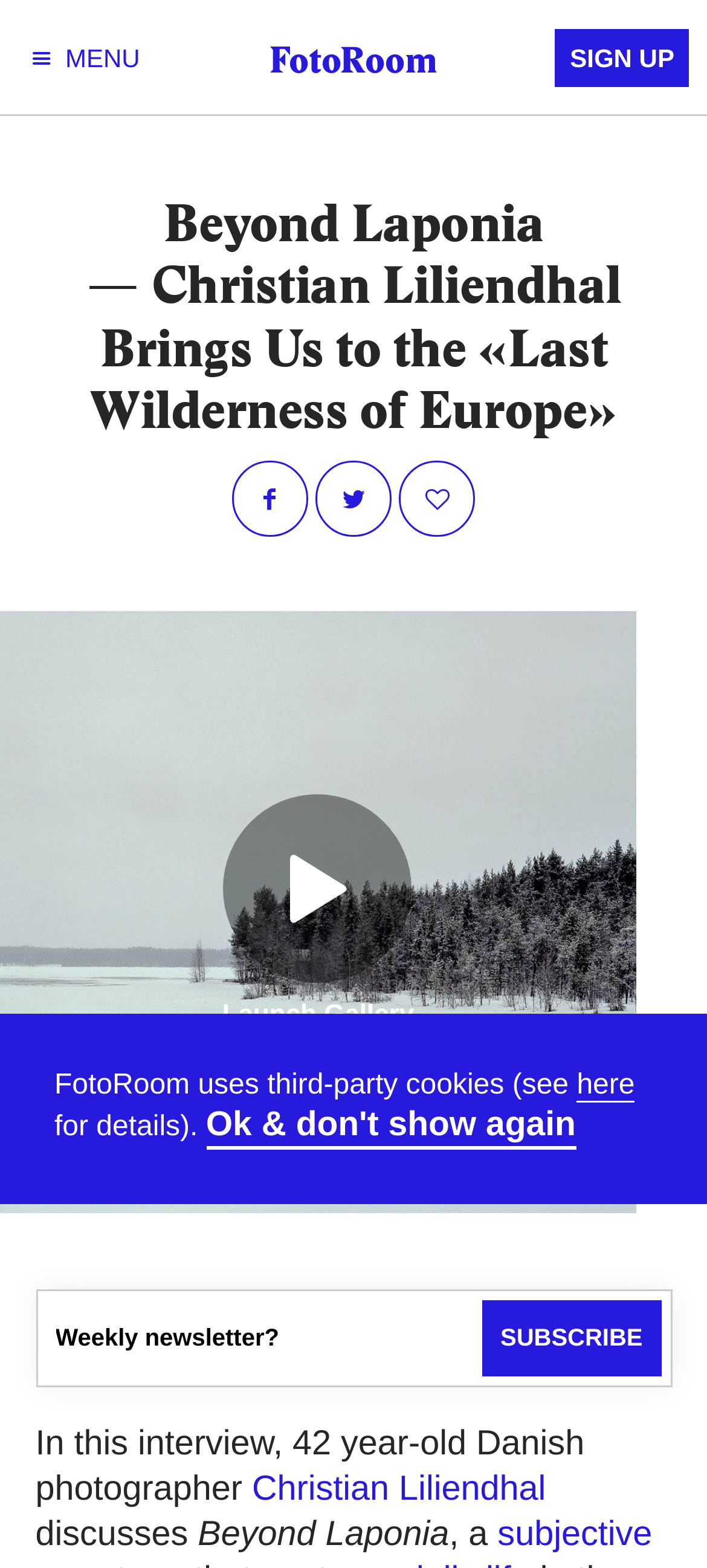What is the region being discussed in the interview?
Carefully analyze the image and provide a detailed answer to the question.

I inferred the answer by analyzing the text in the webpage, specifically the sentence 'Beyond Laponia, a subjective reportage that captures daily life in the Swedish part of the remote Lapland region...' which mentions the region being discussed.